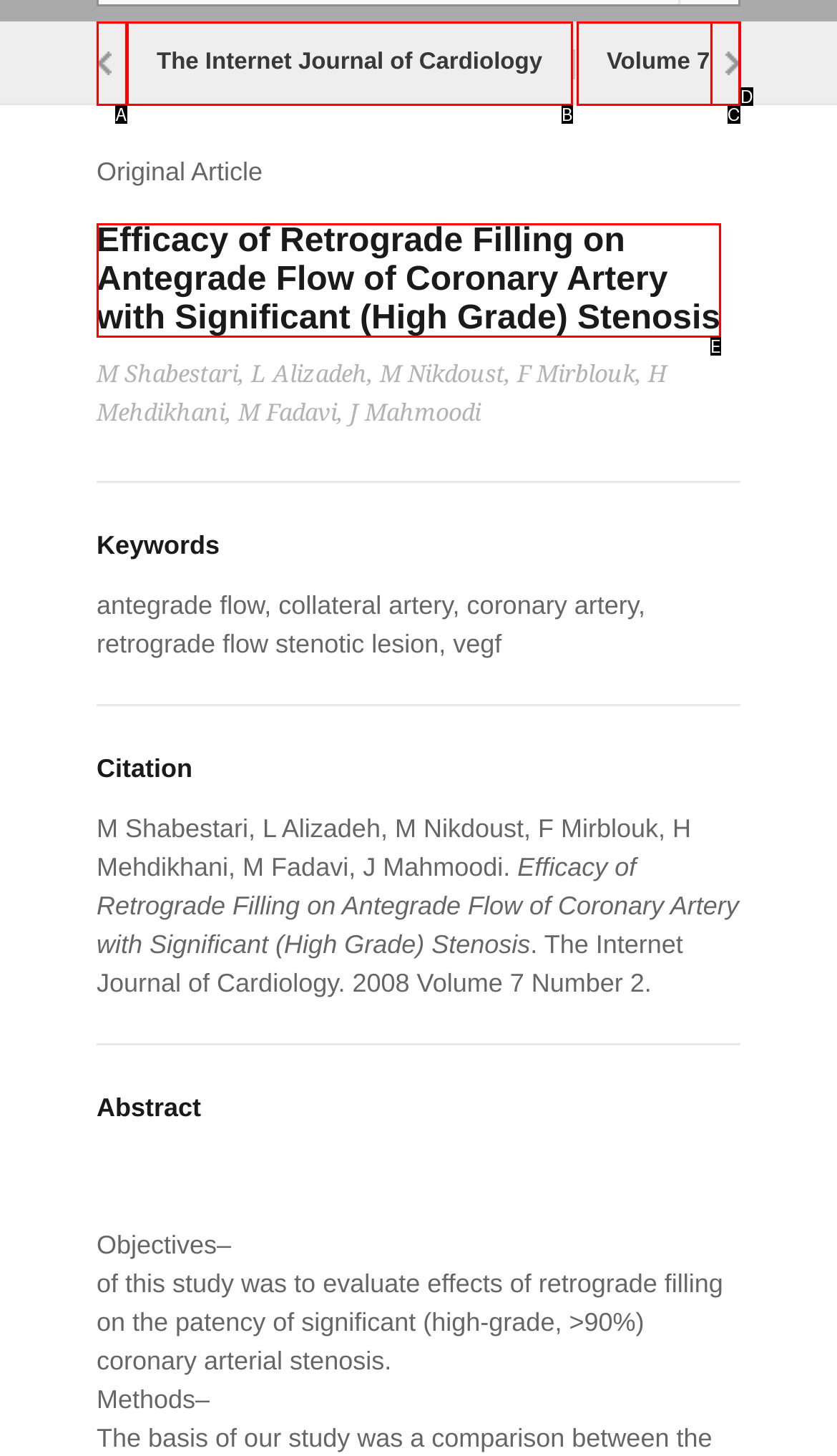Given the description: The Internet Journal of Cardiology
Identify the letter of the matching UI element from the options.

B